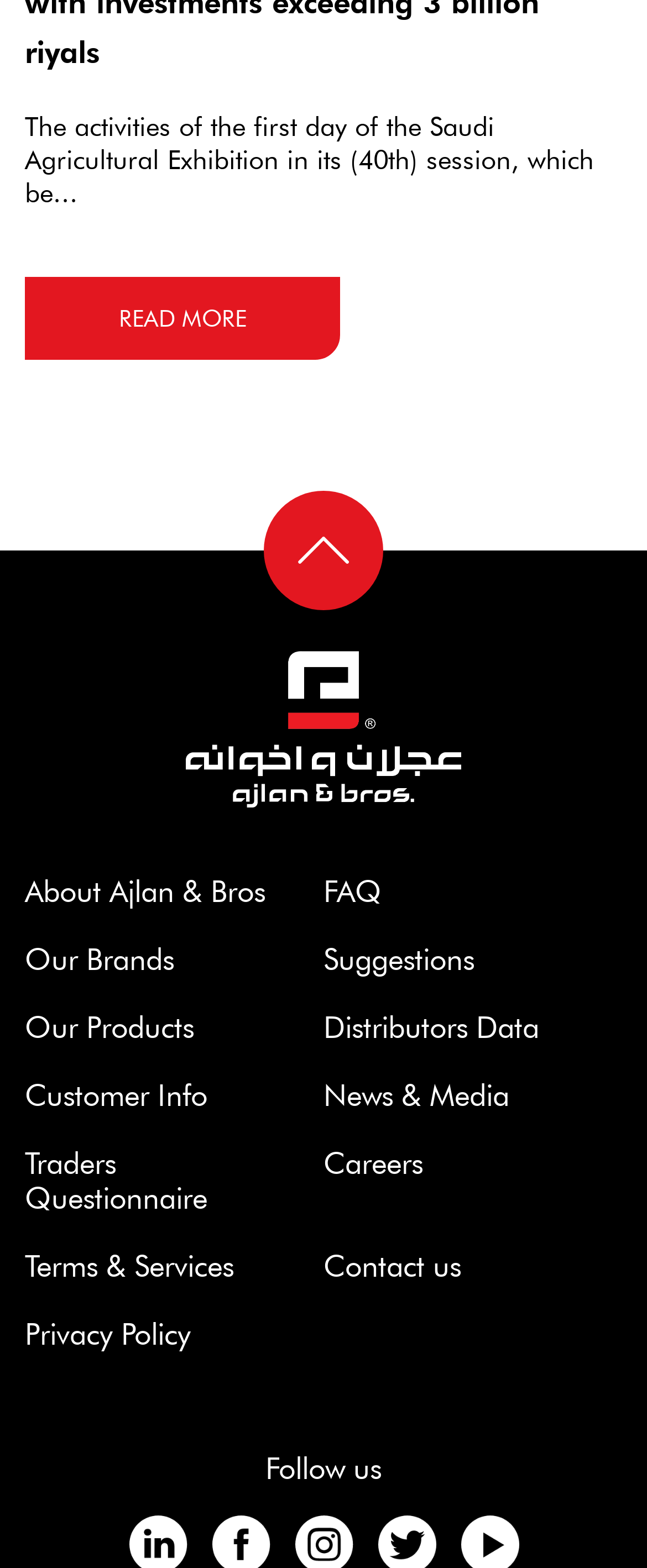Find the bounding box coordinates of the area to click in order to follow the instruction: "Check the FAQ section".

[0.5, 0.557, 0.59, 0.579]